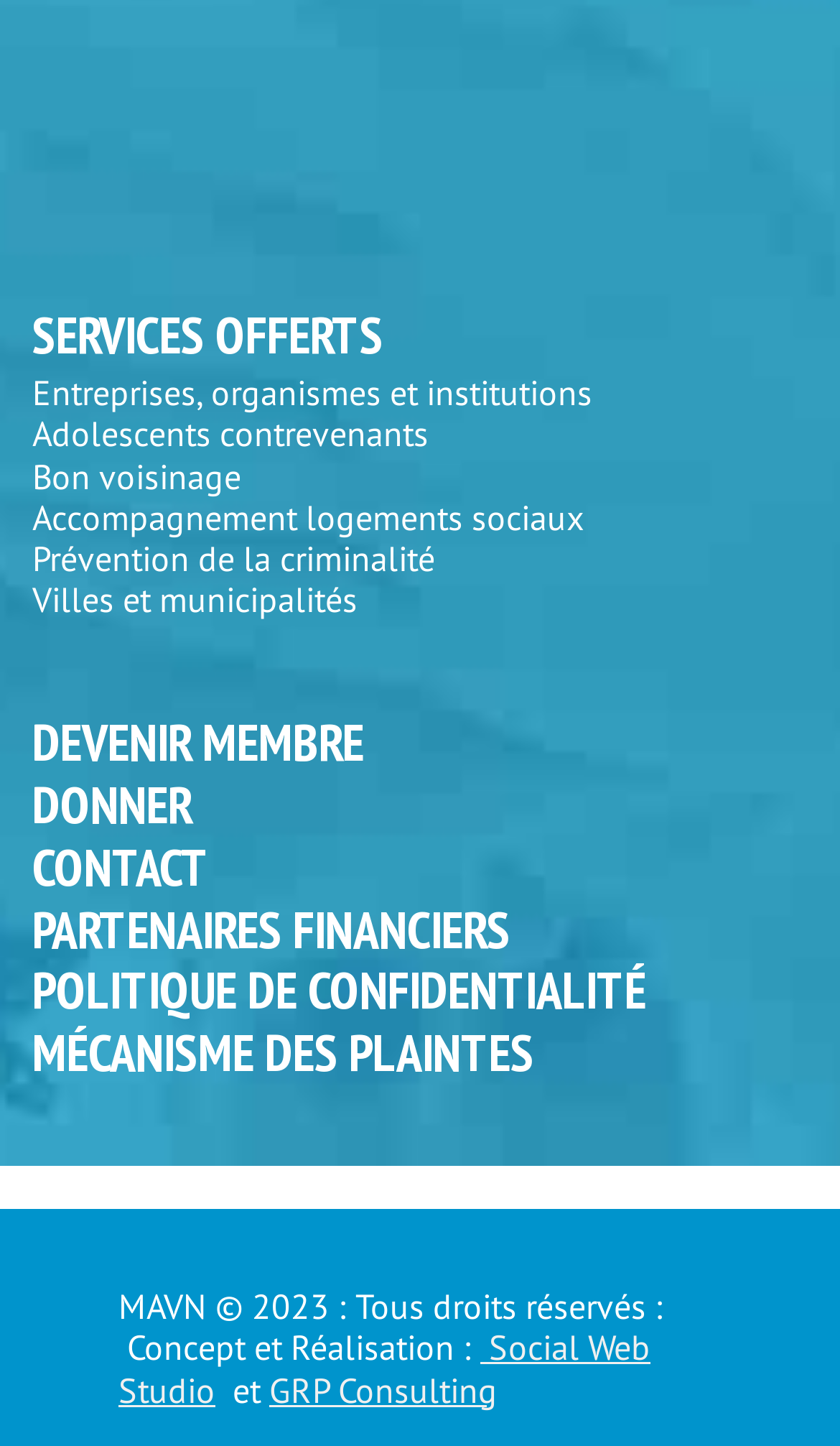How many services are offered?
Carefully examine the image and provide a detailed answer to the question.

I counted the number of links under the 'SERVICES OFFERTS' heading, which are 'Entreprises, organismes et institutions', 'Adolescents contrevenants', 'Bon voisinage', 'Accompagnement logements sociaux', 'Prévention de la criminalité', and 'Villes et municipalités'. There are 7 links in total.